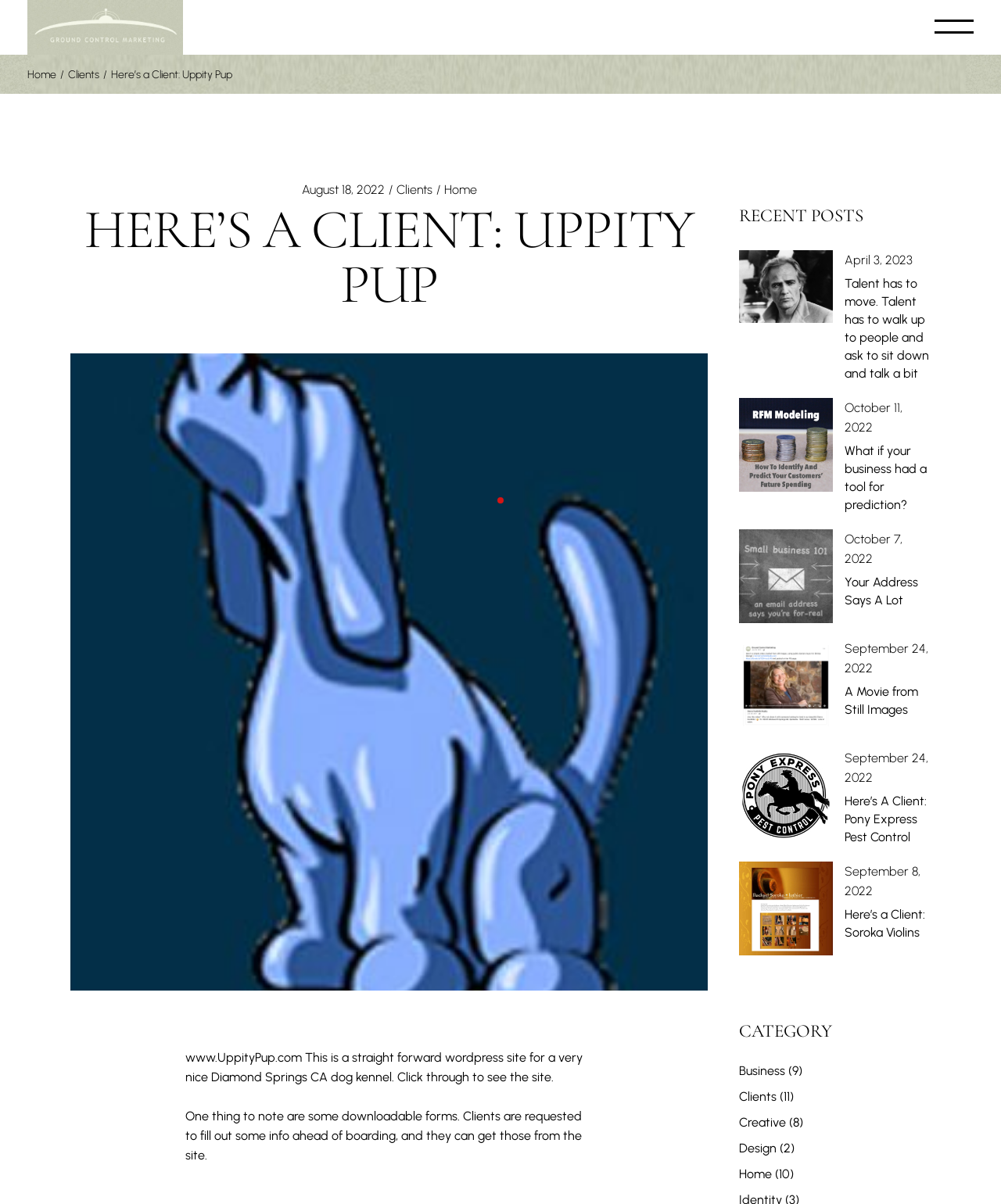Show the bounding box coordinates of the region that should be clicked to follow the instruction: "Contact Ground Control Marketing."

[0.512, 0.61, 0.776, 0.639]